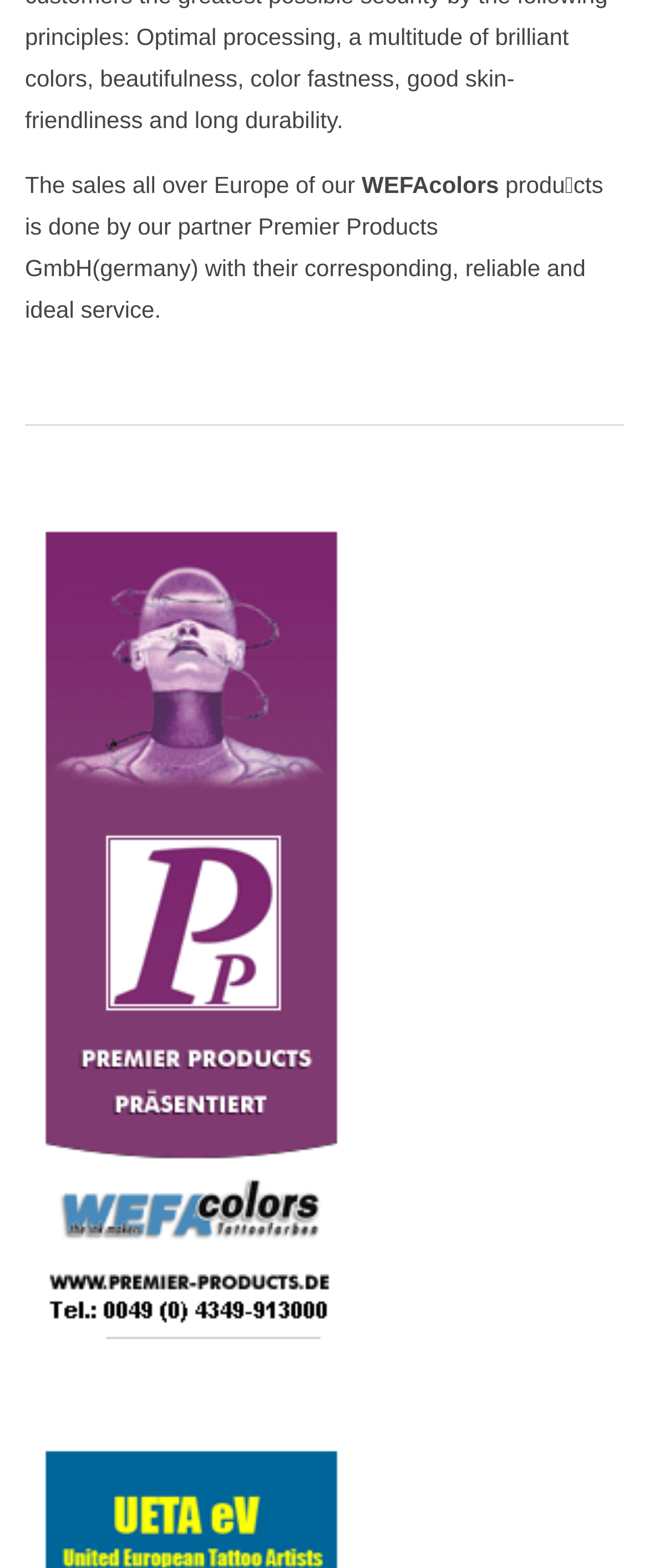Please give a concise answer to this question using a single word or phrase: 
What is the date mentioned on the webpage?

2017-05-29